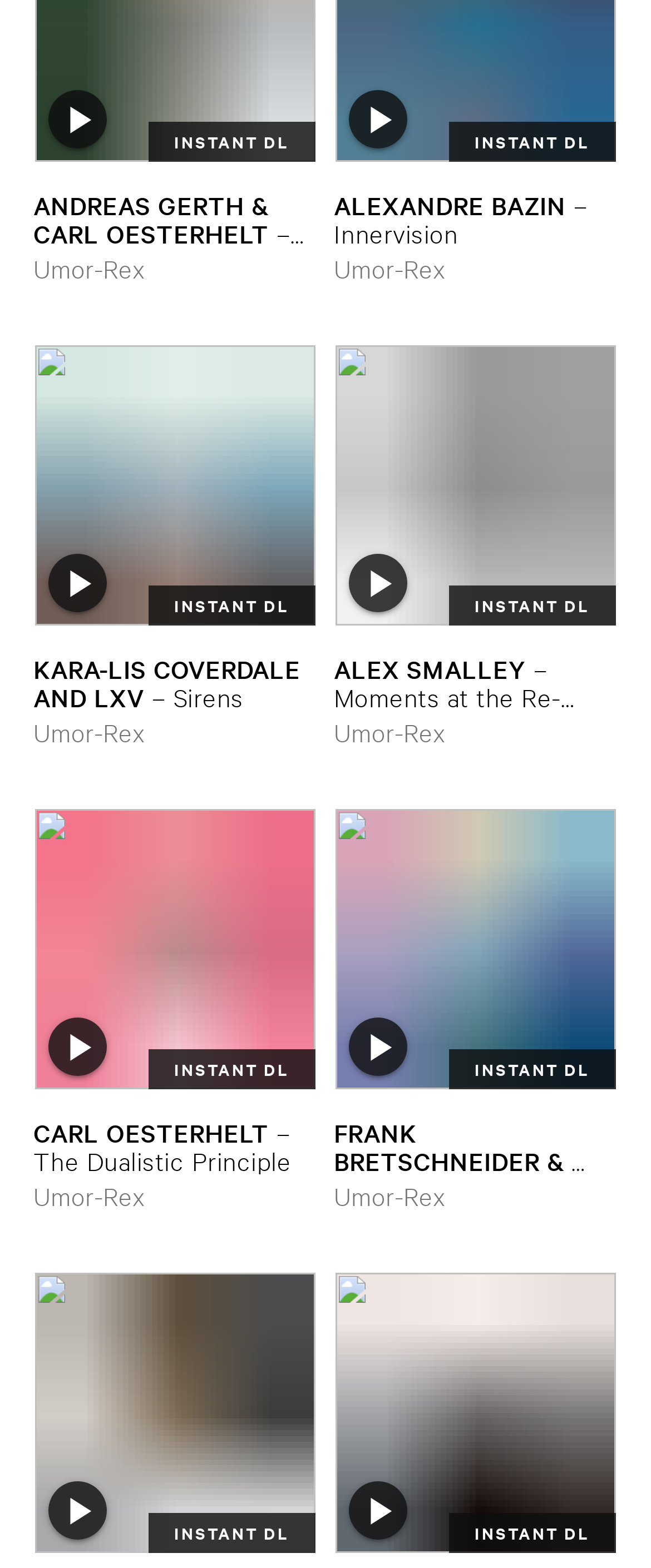Please find the bounding box coordinates for the clickable element needed to perform this instruction: "Play Frank Bretschneider & Giorgio Li Calzi – Zero Mambo".

[0.536, 0.649, 0.627, 0.686]